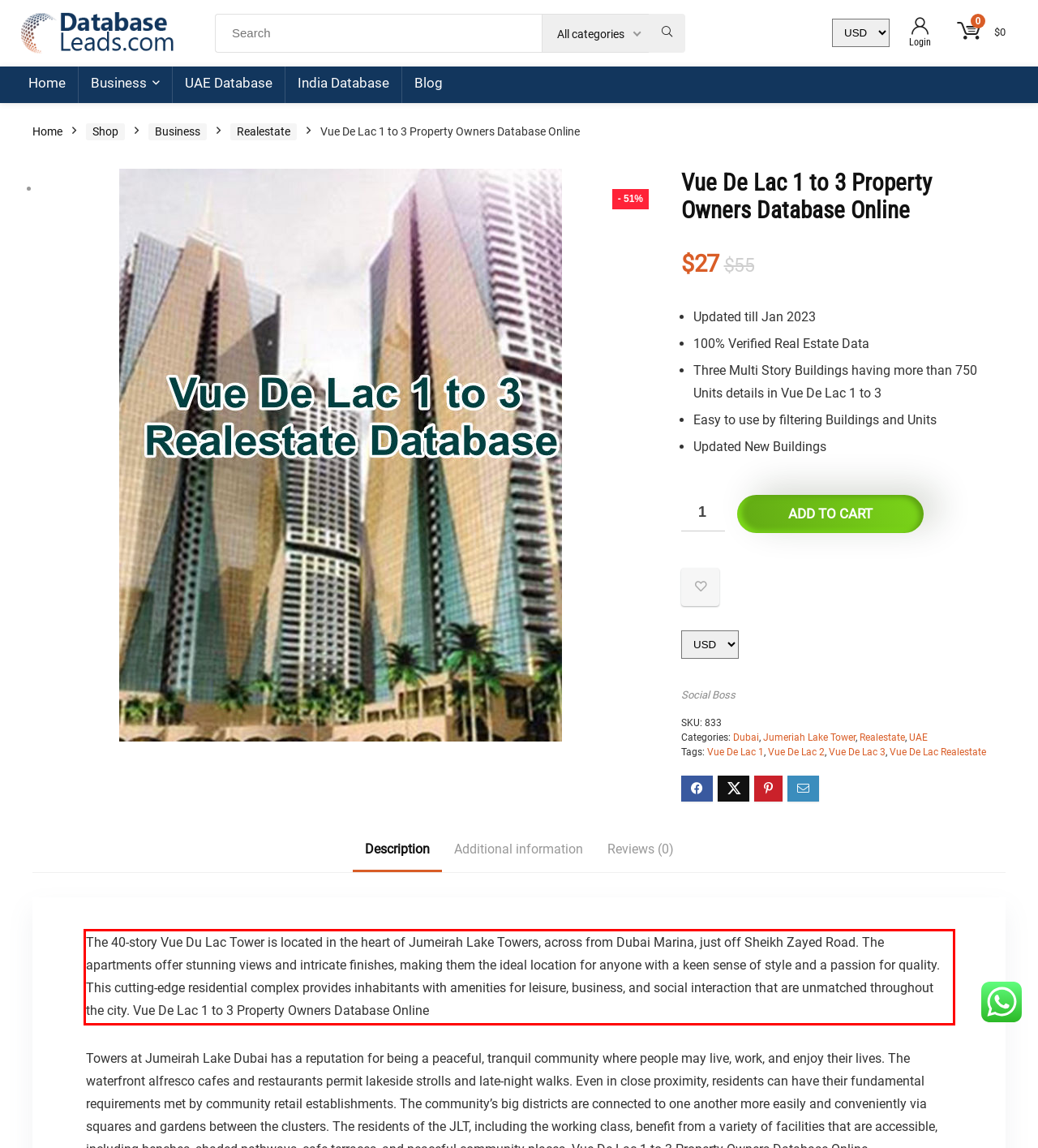Please recognize and transcribe the text located inside the red bounding box in the webpage image.

The 40-story Vue Du Lac Tower is located in the heart of Jumeirah Lake Towers, across from Dubai Marina, just off Sheikh Zayed Road. The apartments offer stunning views and intricate finishes, making them the ideal location for anyone with a keen sense of style and a passion for quality. This cutting-edge residential complex provides inhabitants with amenities for leisure, business, and social interaction that are unmatched throughout the city. Vue De Lac 1 to 3 Property Owners Database Online